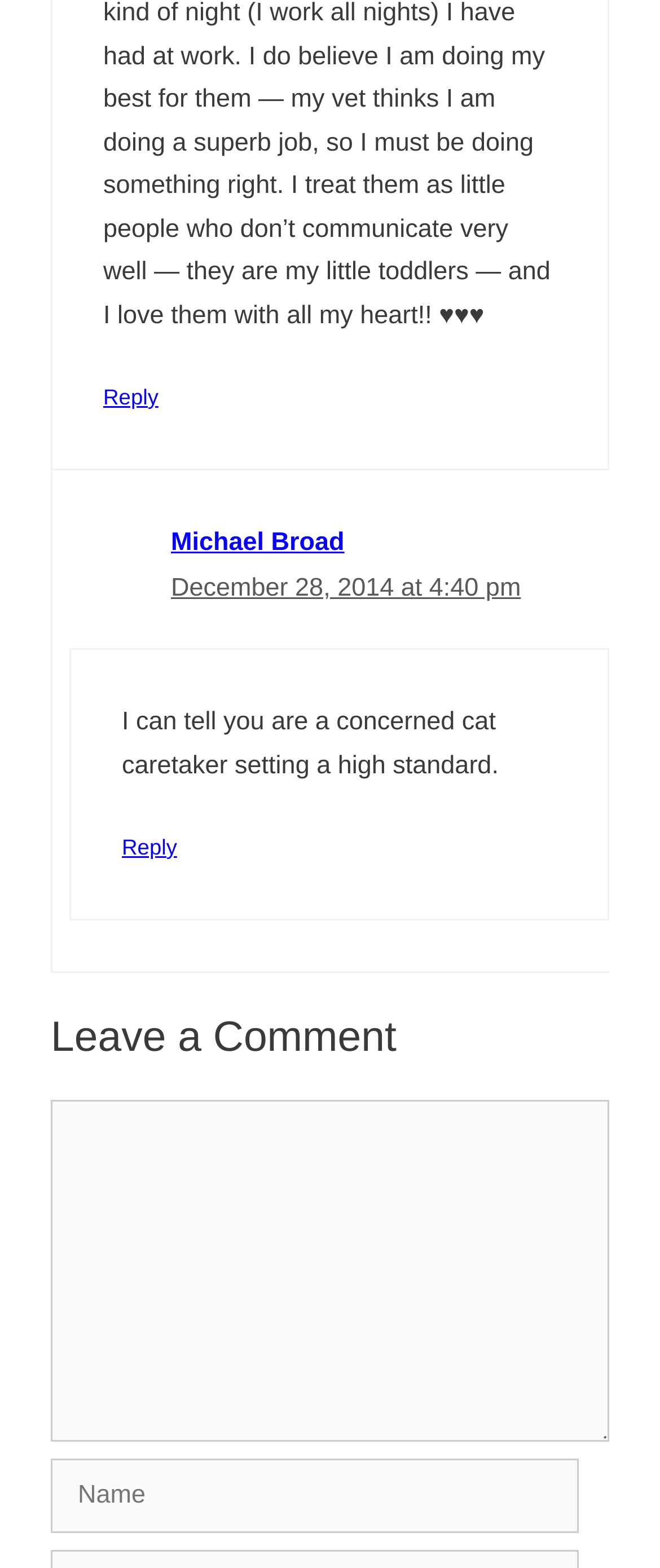Identify the bounding box coordinates for the region of the element that should be clicked to carry out the instruction: "Leave a comment". The bounding box coordinates should be four float numbers between 0 and 1, i.e., [left, top, right, bottom].

[0.077, 0.645, 0.923, 0.68]